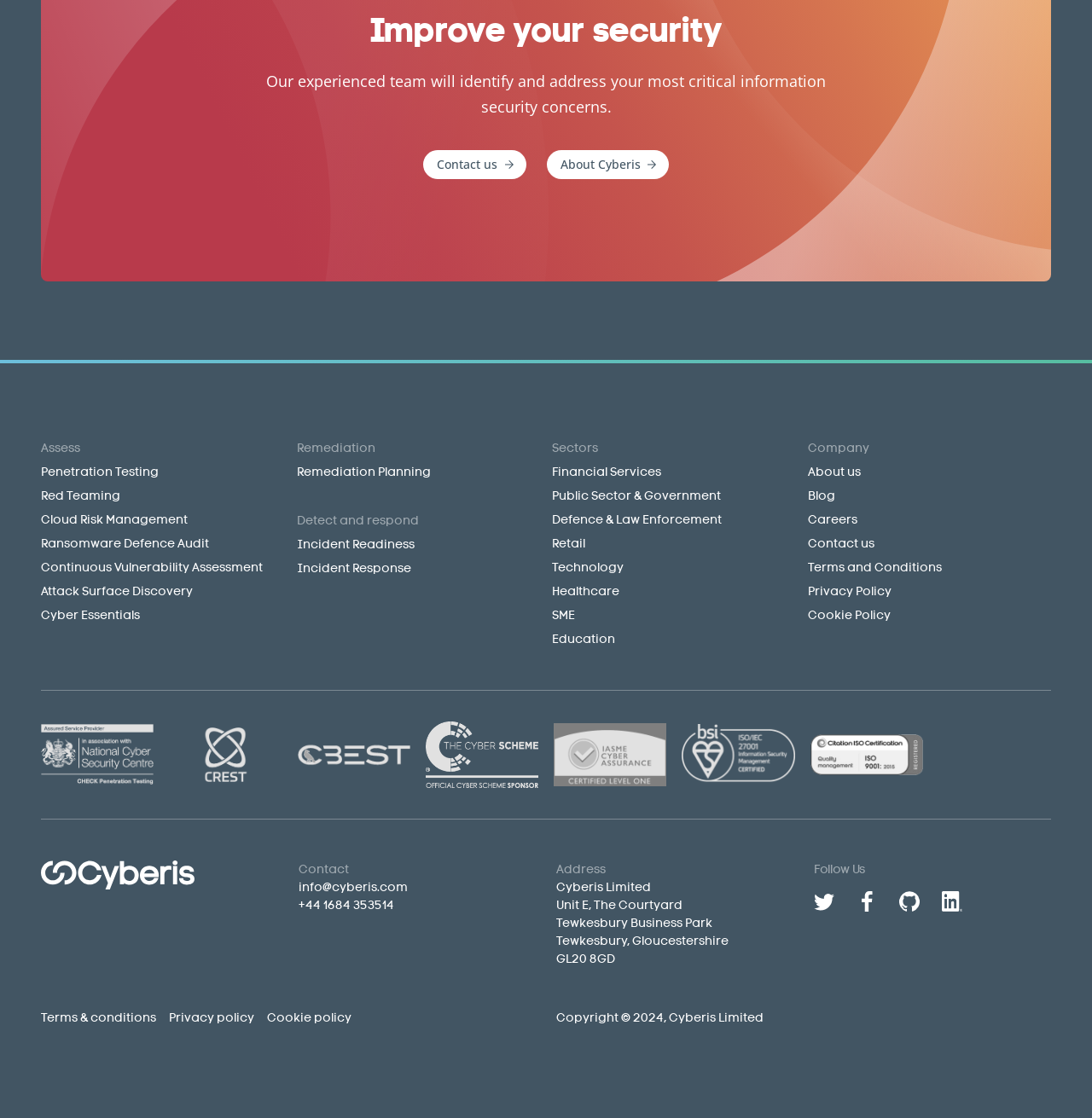What is the company name?
Please give a well-detailed answer to the question.

The company name can be found in the 'Address' section, where it is stated as 'Cyberis Limited'.